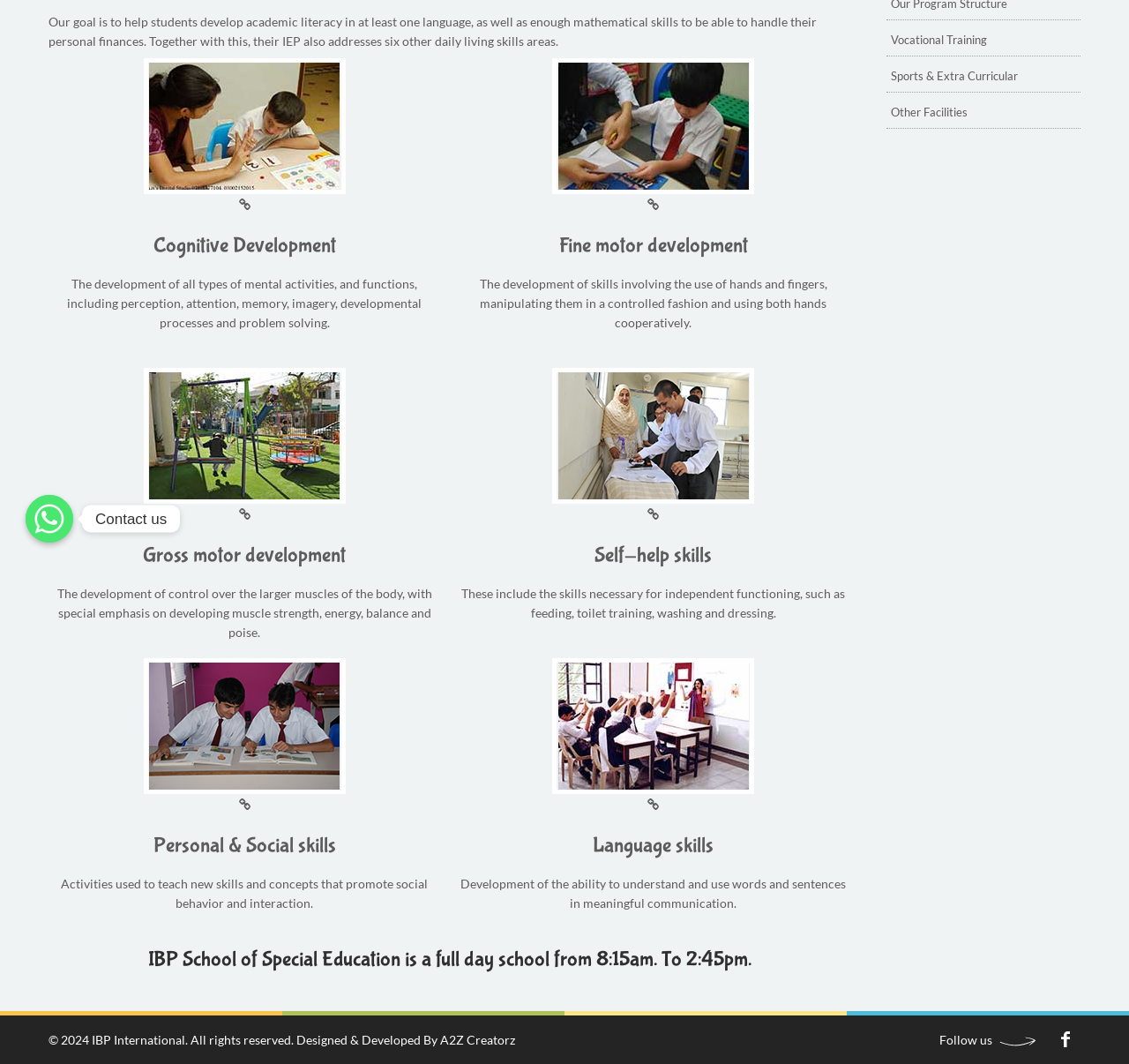Based on the description "Contact us", find the bounding box of the specified UI element.

[0.023, 0.465, 0.065, 0.51]